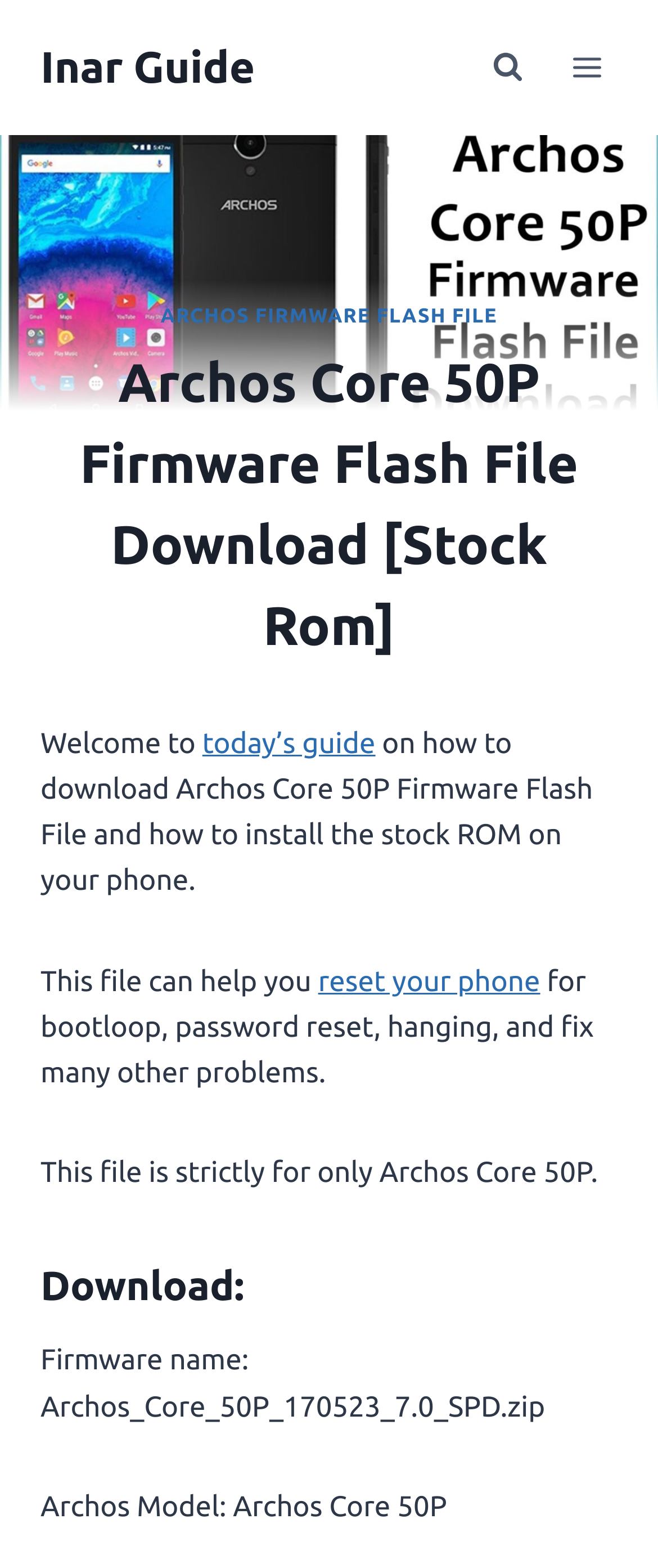What is the name of the firmware file? Based on the screenshot, please respond with a single word or phrase.

Archos_Core_50P_170523_7.0_SPD.zip